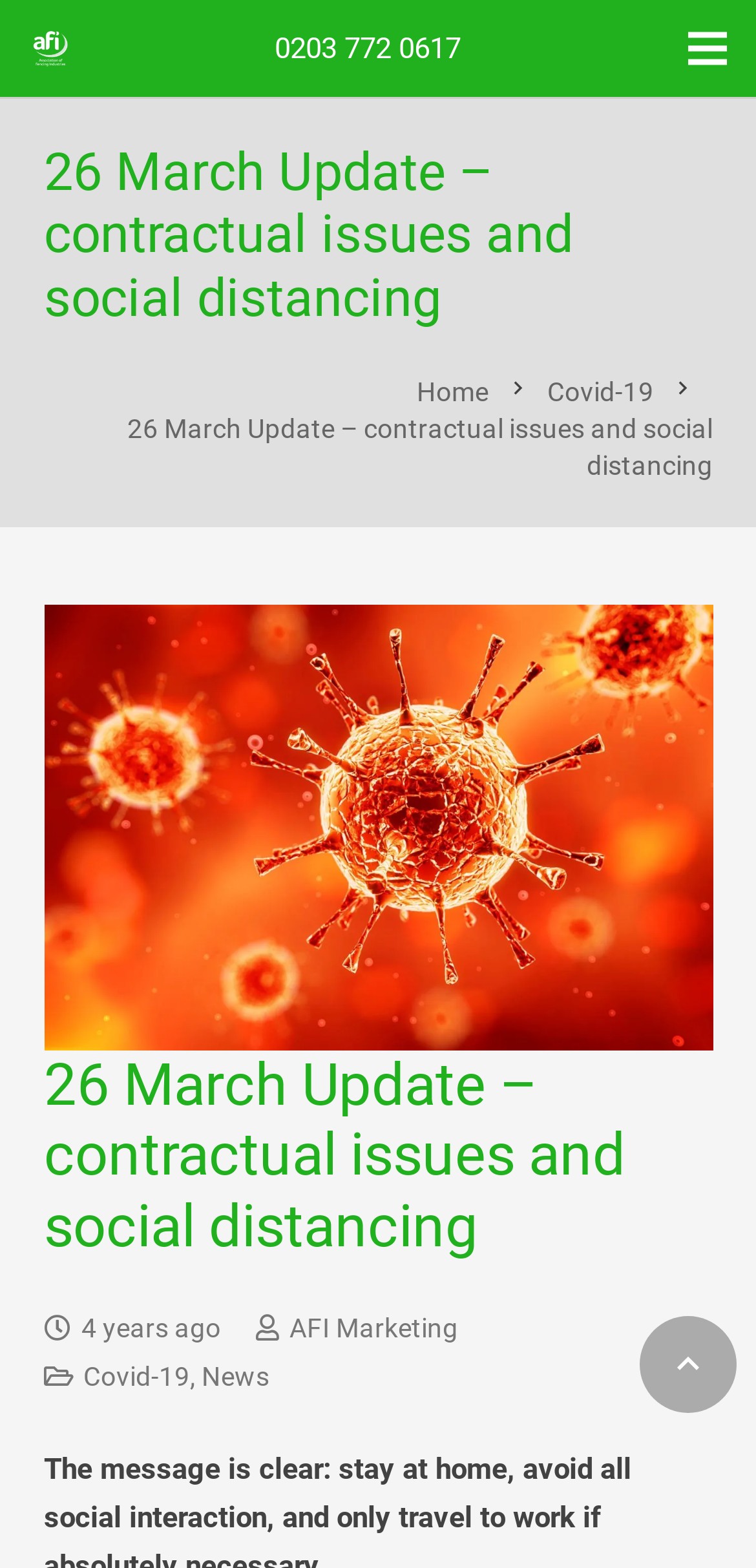Give a one-word or short phrase answer to this question: 
How many links are there in the menu?

3